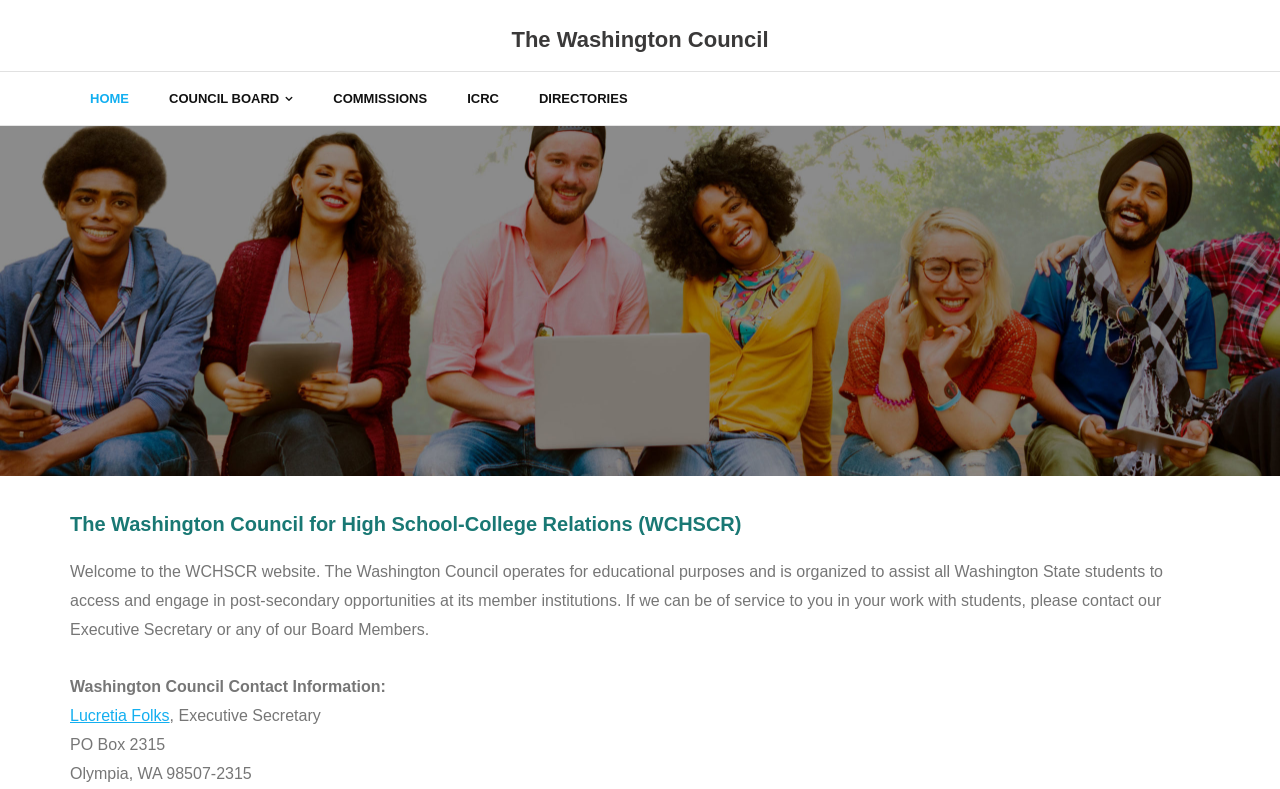Based on the image, please respond to the question with as much detail as possible:
What is the name of the council?

The name of the council can be found in the heading element at the top of the page, which reads 'The Washington Council'. This is also confirmed by the link element with the same text.